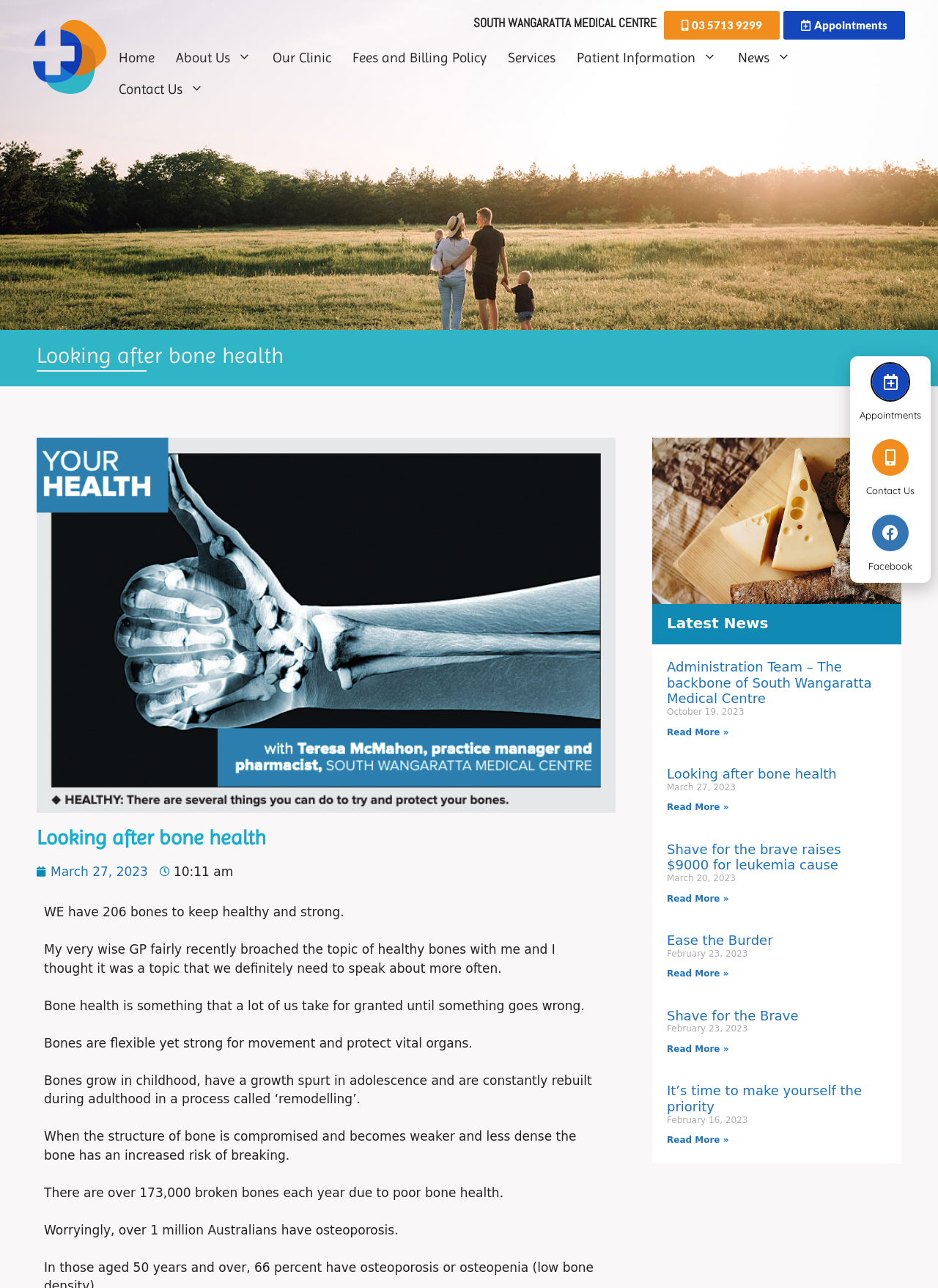Provide an in-depth description of the elements and layout of the webpage.

The webpage is about South Wangaratta Medical Centre, with a focus on looking after bone health. At the top, there is a banner with the centre's logo and a navigation menu with links to various sections, including "Home", "About Us", "Our Clinic", and "Contact Us". Below the navigation menu, there is a heading that reads "Looking after bone health" in a large font.

The main content of the page is divided into two sections. On the left side, there is a series of paragraphs discussing the importance of bone health, including the fact that there are 206 bones in the human body, and that bones grow and are constantly rebuilt throughout life. The text also mentions that poor bone health can lead to broken bones and osteoporosis.

On the right side, there is a section titled "Latest News" with a list of article summaries, each with a heading, a date, and a "Read more" link. The articles appear to be about various health-related topics, including the centre's administration team, bone health, and fundraising events.

At the bottom of the page, there are links to social media platforms, including Facebook, and a contact form. The overall layout is clean and easy to navigate, with clear headings and concise text.